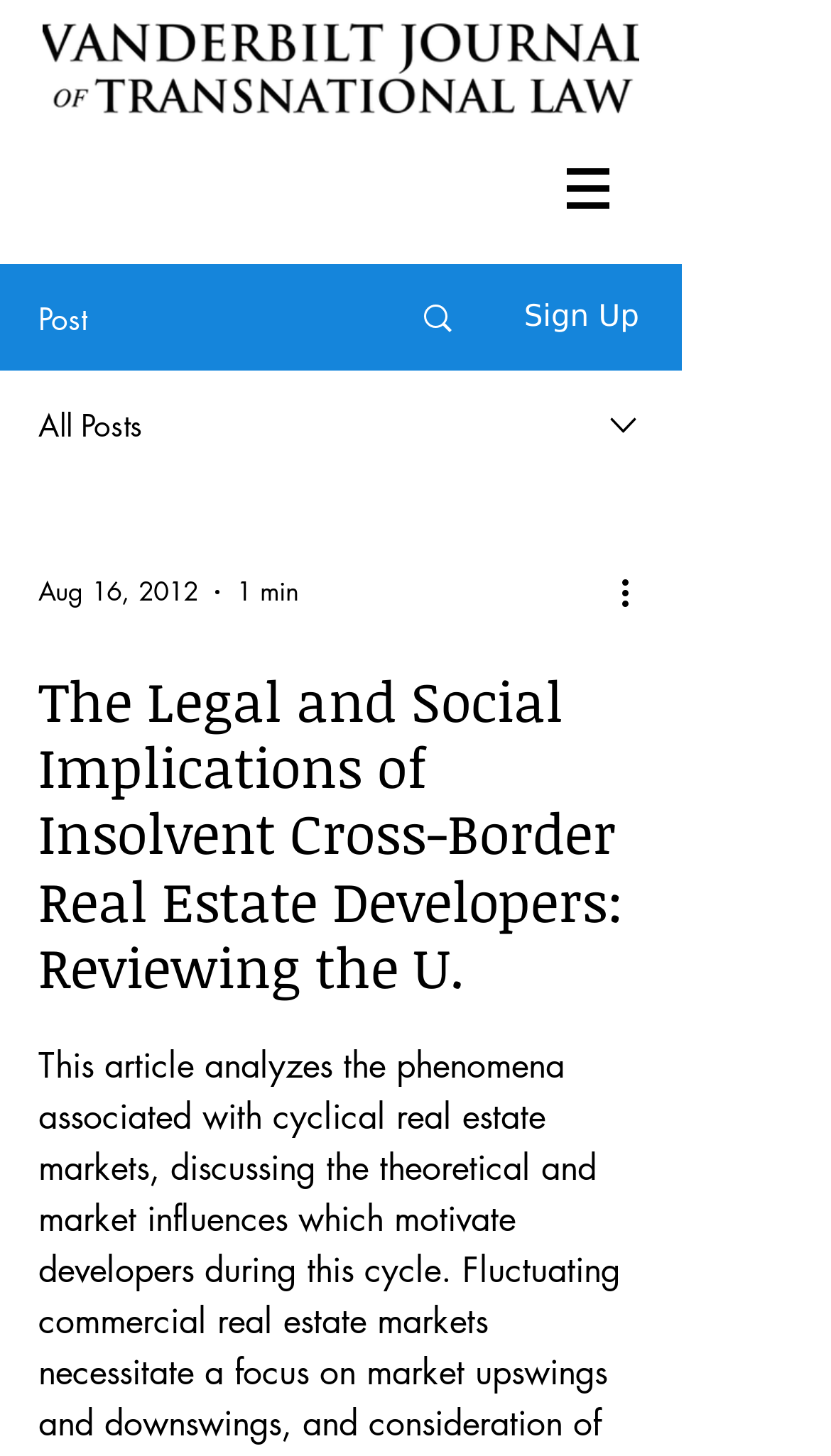Bounding box coordinates should be in the format (top-left x, top-left y, bottom-right x, bottom-right y) and all values should be floating point numbers between 0 and 1. Determine the bounding box coordinate for the UI element described as: aria-label="More actions"

[0.738, 0.389, 0.8, 0.424]